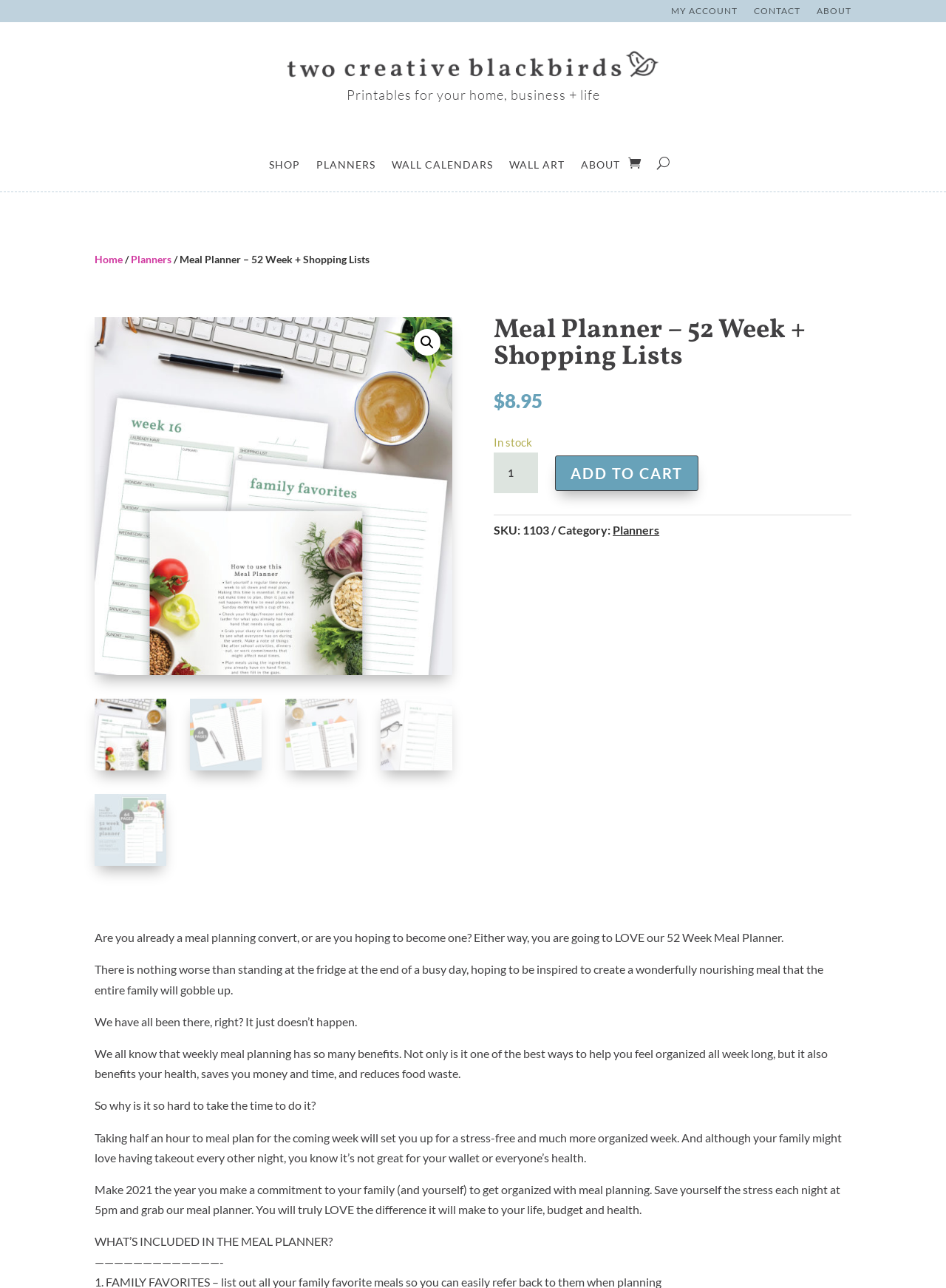What is the recommended action for 2021?
Answer the question with just one word or phrase using the image.

Make a commitment to meal planning